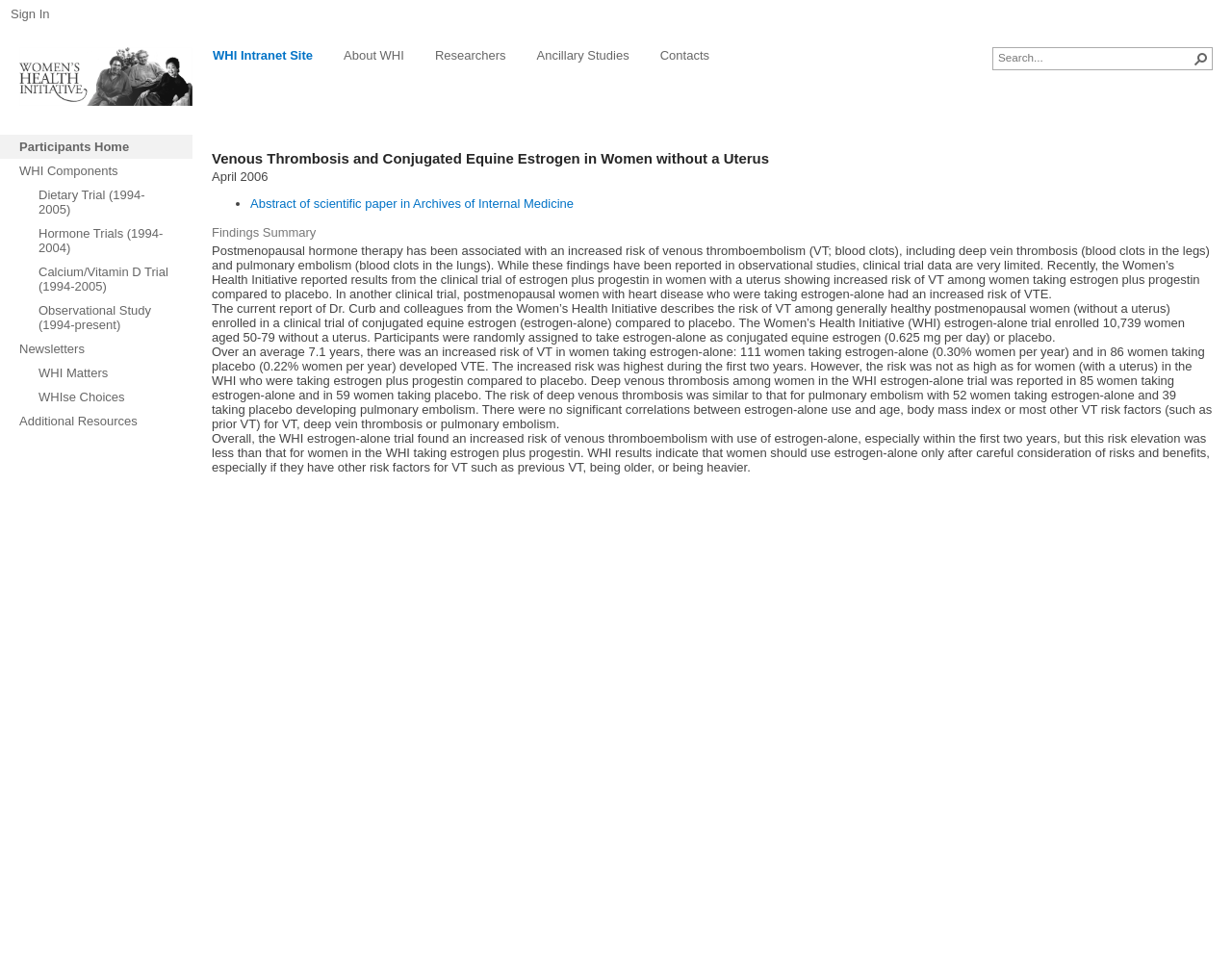Can you find the bounding box coordinates for the element to click on to achieve the instruction: "Visit the WHI Intranet Site"?

[0.172, 0.049, 0.255, 0.065]